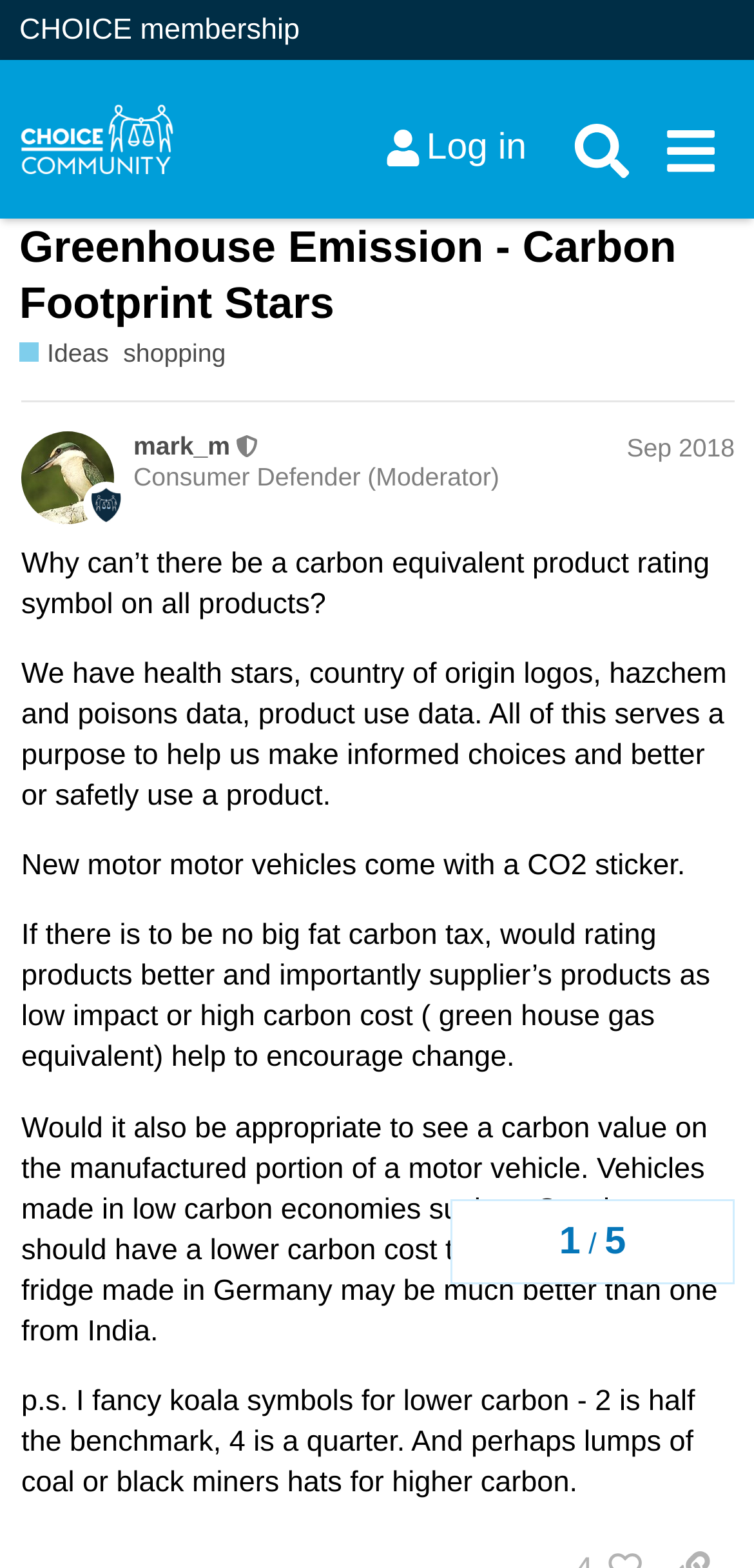What is the name of the community?
Carefully analyze the image and provide a thorough answer to the question.

The name of the community can be found in the top navigation bar, where there is a link with the text 'Community' and an image with the same name.